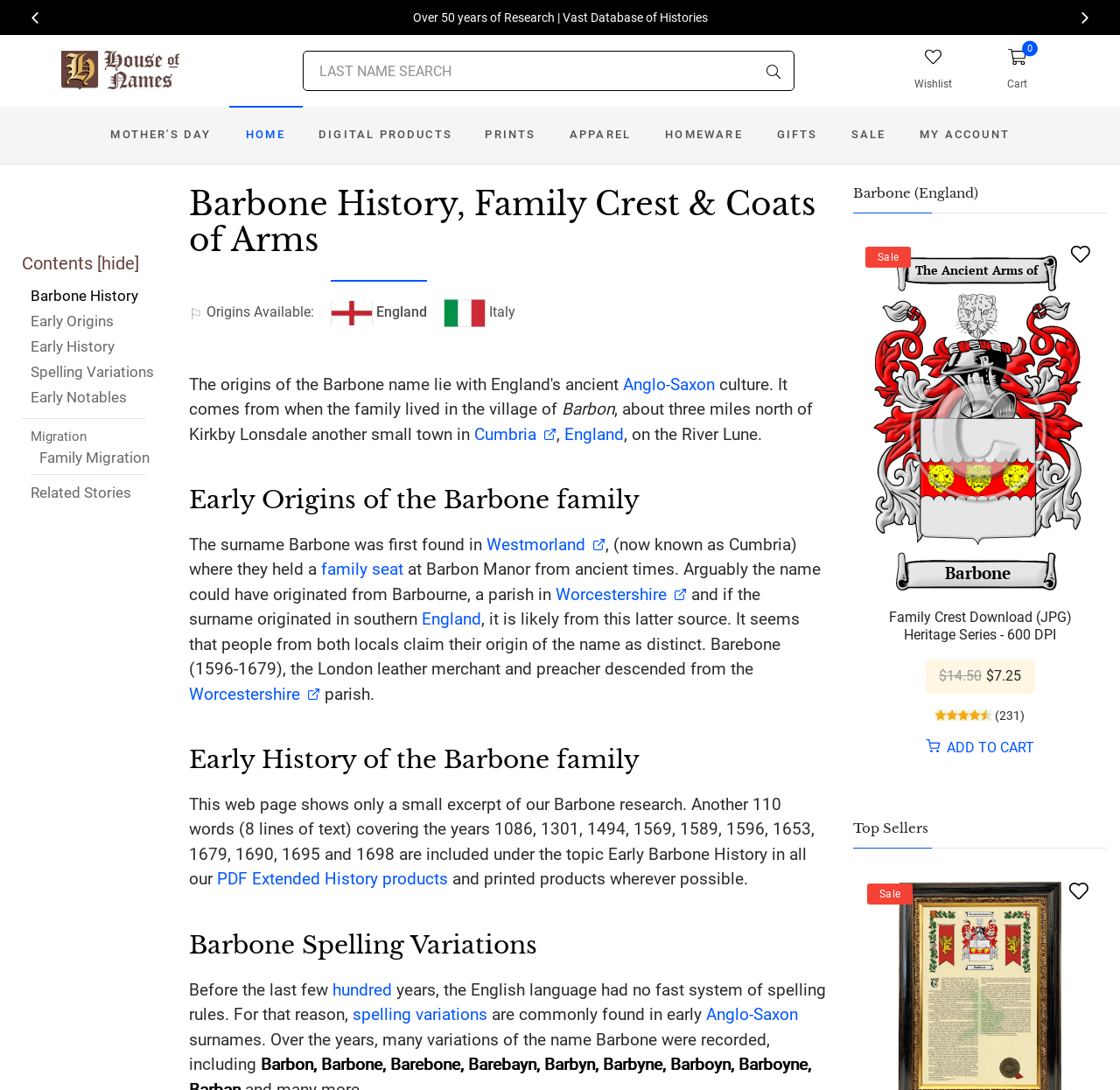What is the name of the region where the Barbone family originated?
Please provide a comprehensive answer based on the visual information in the image.

I read the text on the webpage and found that the Barbone family originated in Westmorland, which is now known as Cumbria, in England.